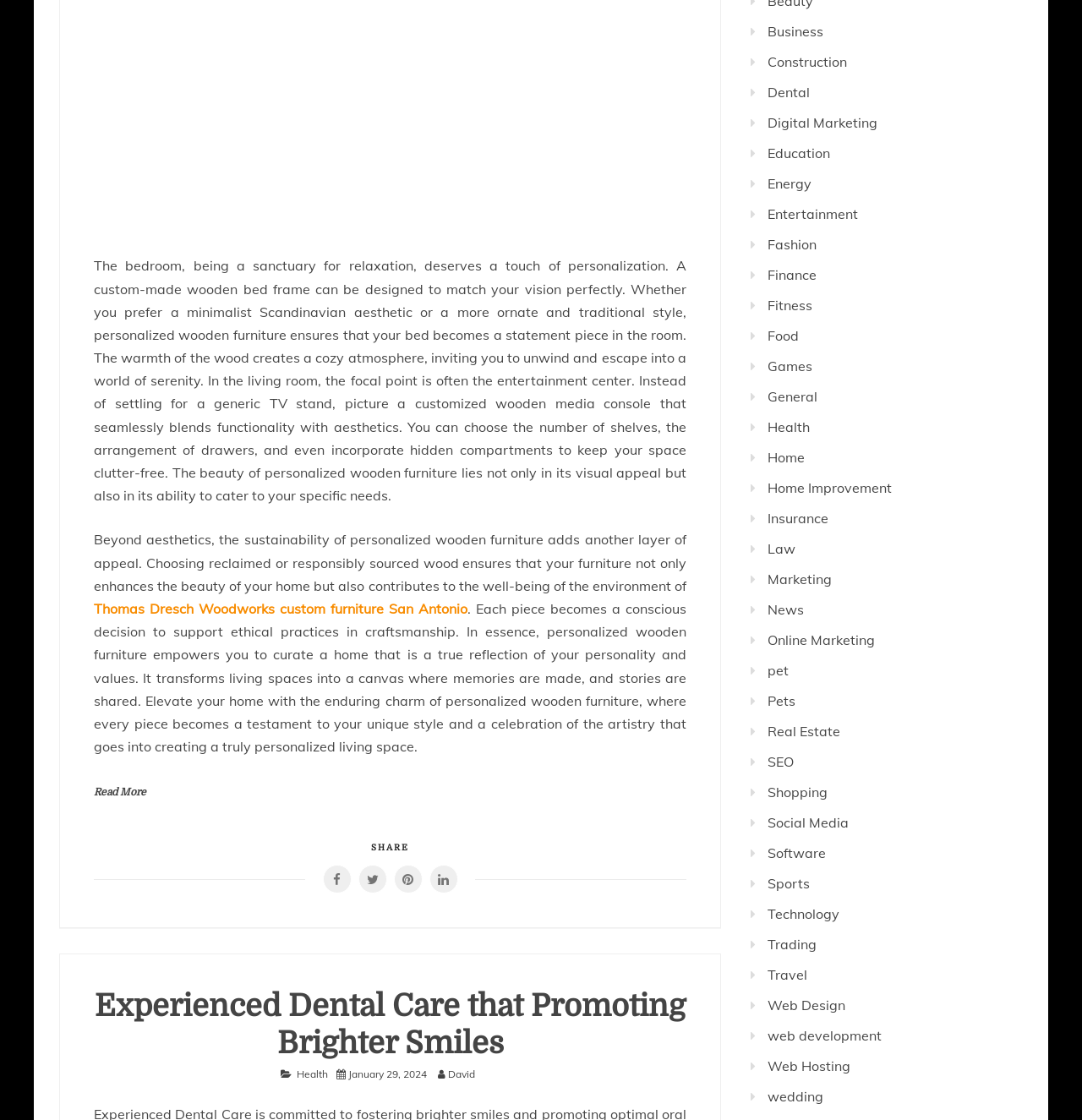Identify the bounding box coordinates of the clickable region necessary to fulfill the following instruction: "Explore Health category". The bounding box coordinates should be four float numbers between 0 and 1, i.e., [left, top, right, bottom].

[0.709, 0.373, 0.748, 0.388]